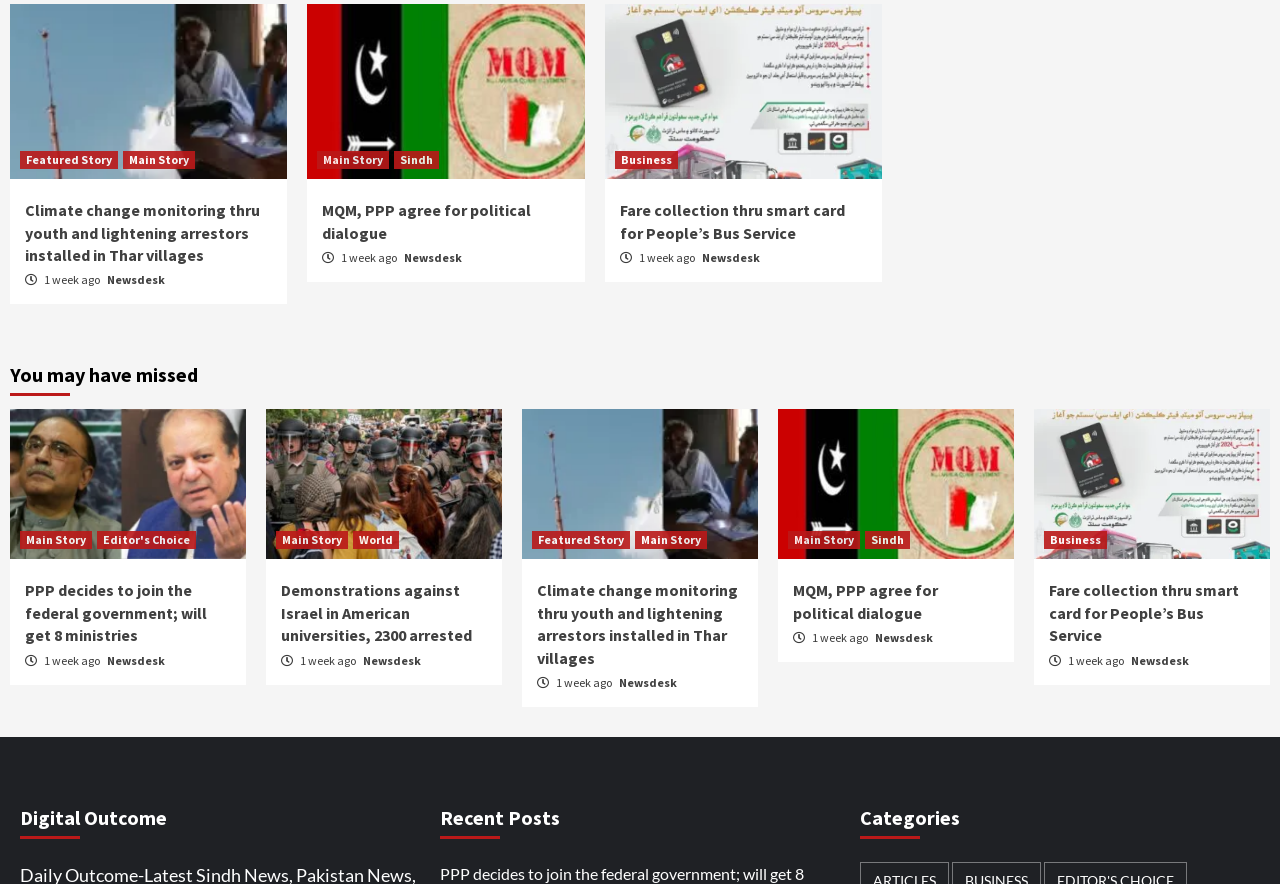Given the webpage screenshot, identify the bounding box of the UI element that matches this description: "Client portal AXA REIM SGP".

None